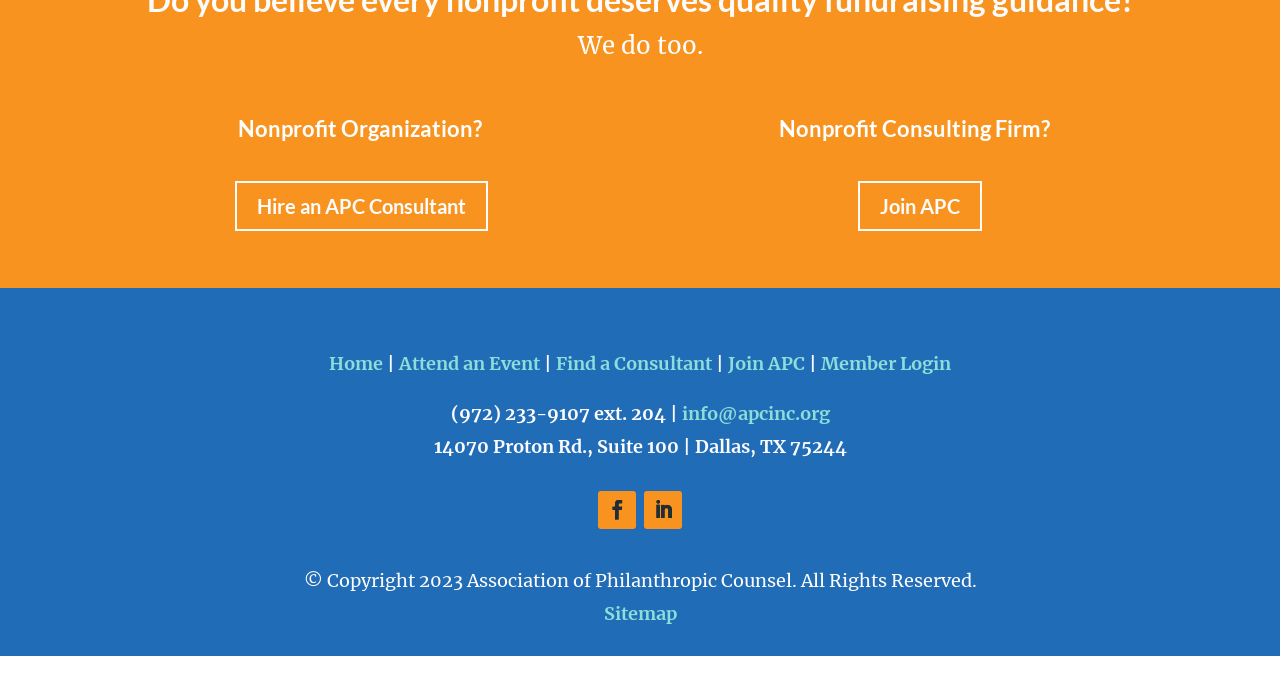What is the organization's physical address?
Using the image, provide a detailed and thorough answer to the question.

I found the physical address by looking at the bottom of the webpage, where the contact information is typically located. The address is displayed as a static text element, along with the phone number and email address.